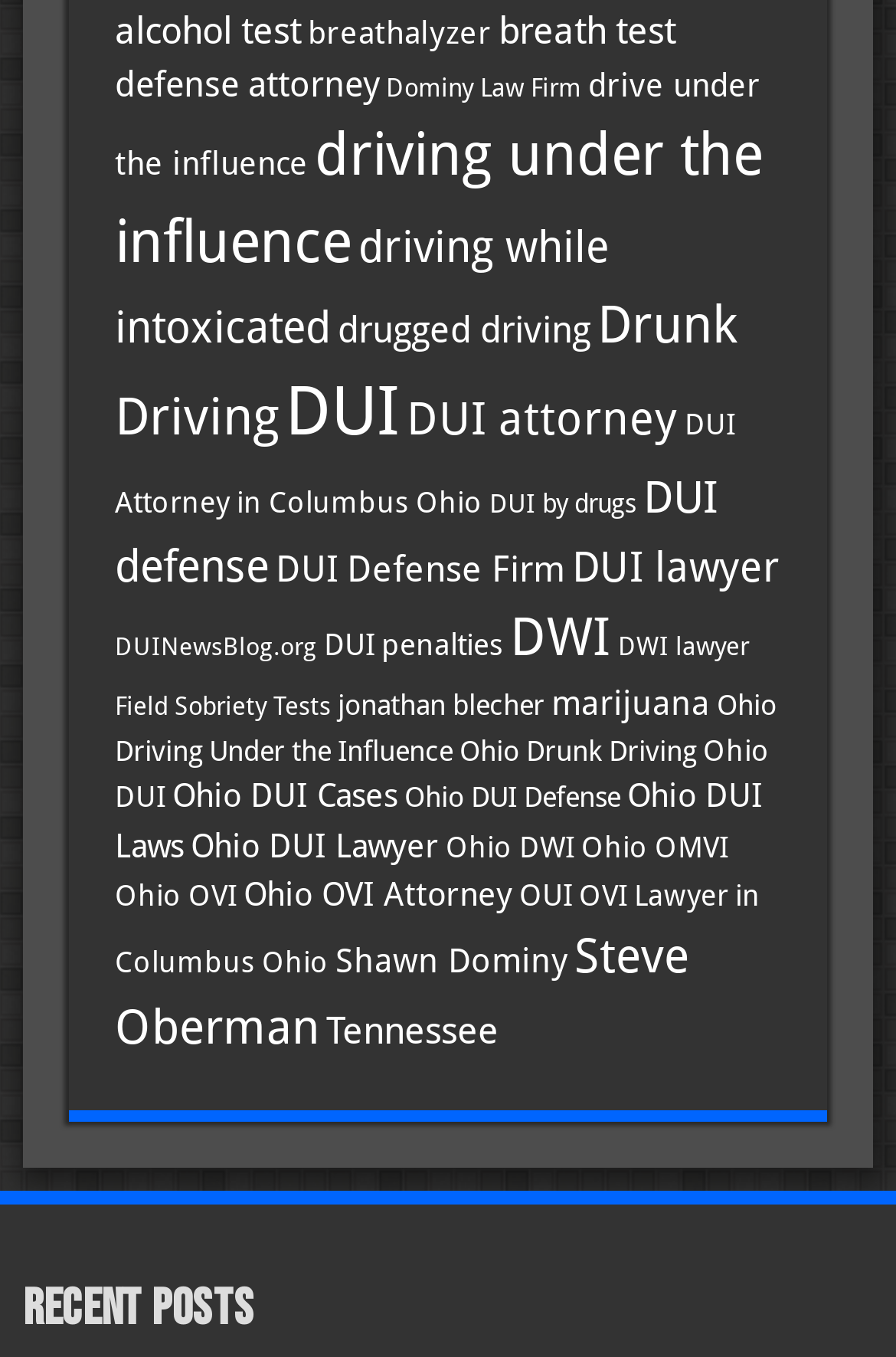Using the provided element description "Back to Back Issues Page", determine the bounding box coordinates of the UI element.

None